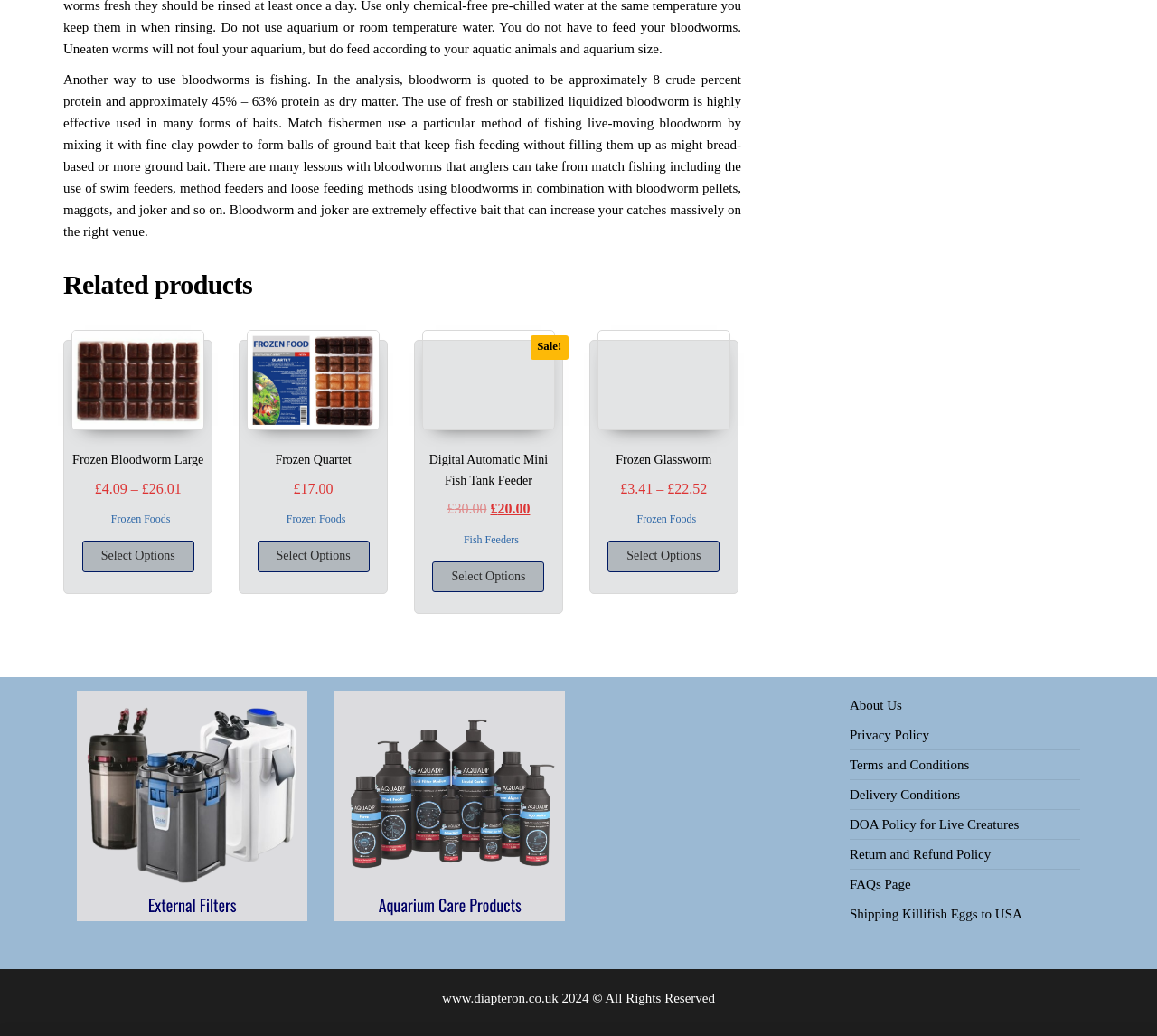Provide a one-word or brief phrase answer to the question:
What is the current price of Digital Automatic Mini Fish Tank Feeder?

£20.00